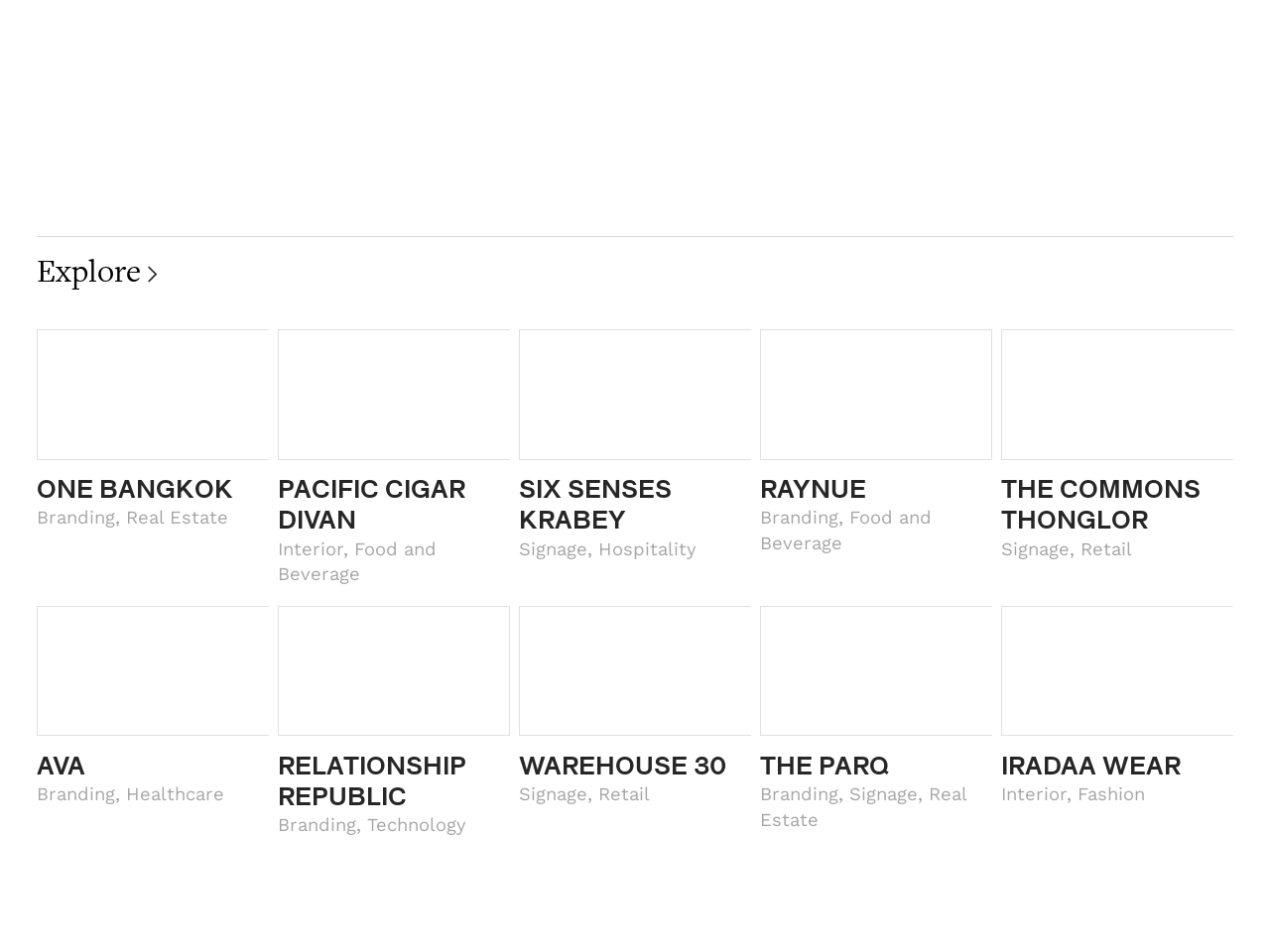Using the description: "Food and Beverage", identify the bounding box of the corresponding UI element in the screenshot.

[0.599, 0.533, 0.734, 0.582]